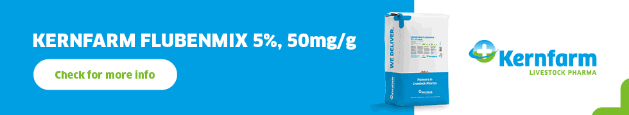Please answer the following query using a single word or phrase: 
What is the formulation of Kernfarm Flubenmix?

5%, 50mg/g